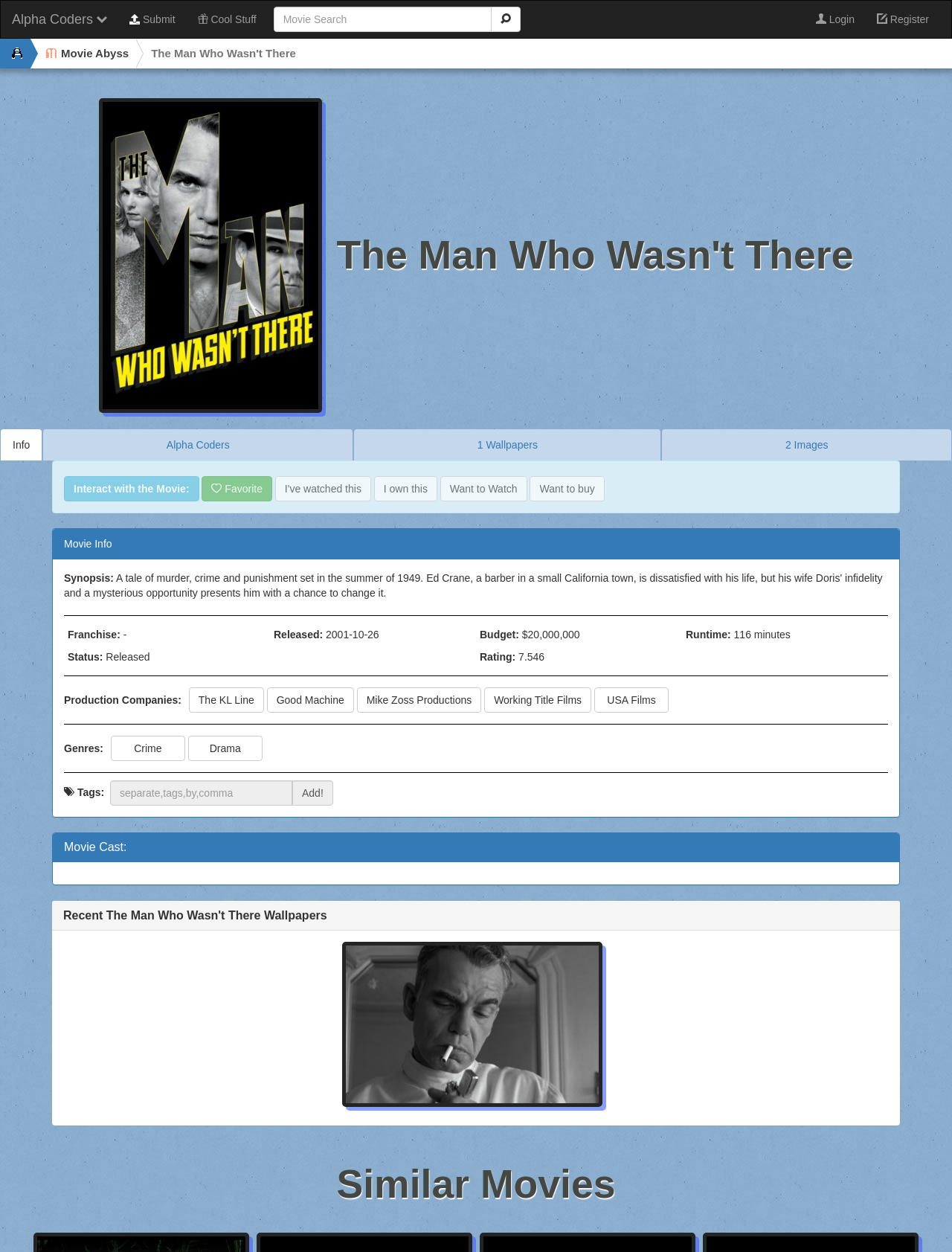Generate a comprehensive description of the webpage.

The webpage is about the movie "The Man Who Wasn't There" and provides various information and features related to the movie. At the top, there are several links, including "Alpha Coders" and "Movie Abyss", as well as a search bar and a login/register section. 

Below the top section, there is a large heading with the movie title, accompanied by an image of the movie poster. Underneath, there are links to "Info", "1 Wallpapers", and "2 Images" related to the movie.

The main content section is divided into several parts. On the left, there is a section titled "Interact with the Movie" with several options, including "Favorite", "I own this", "Want to Watch", and "Want to buy", but these options are only available for logged-in users. 

To the right of the interaction section, there is a detailed information section about the movie, including its synopsis, franchise, release date, budget, runtime, status, rating, production companies, and genres. 

Further down, there is a section for movie cast, followed by a section showcasing recent wallpapers of the movie, with a link to each wallpaper. 

At the very bottom of the page, there is a heading for "Similar Movies".